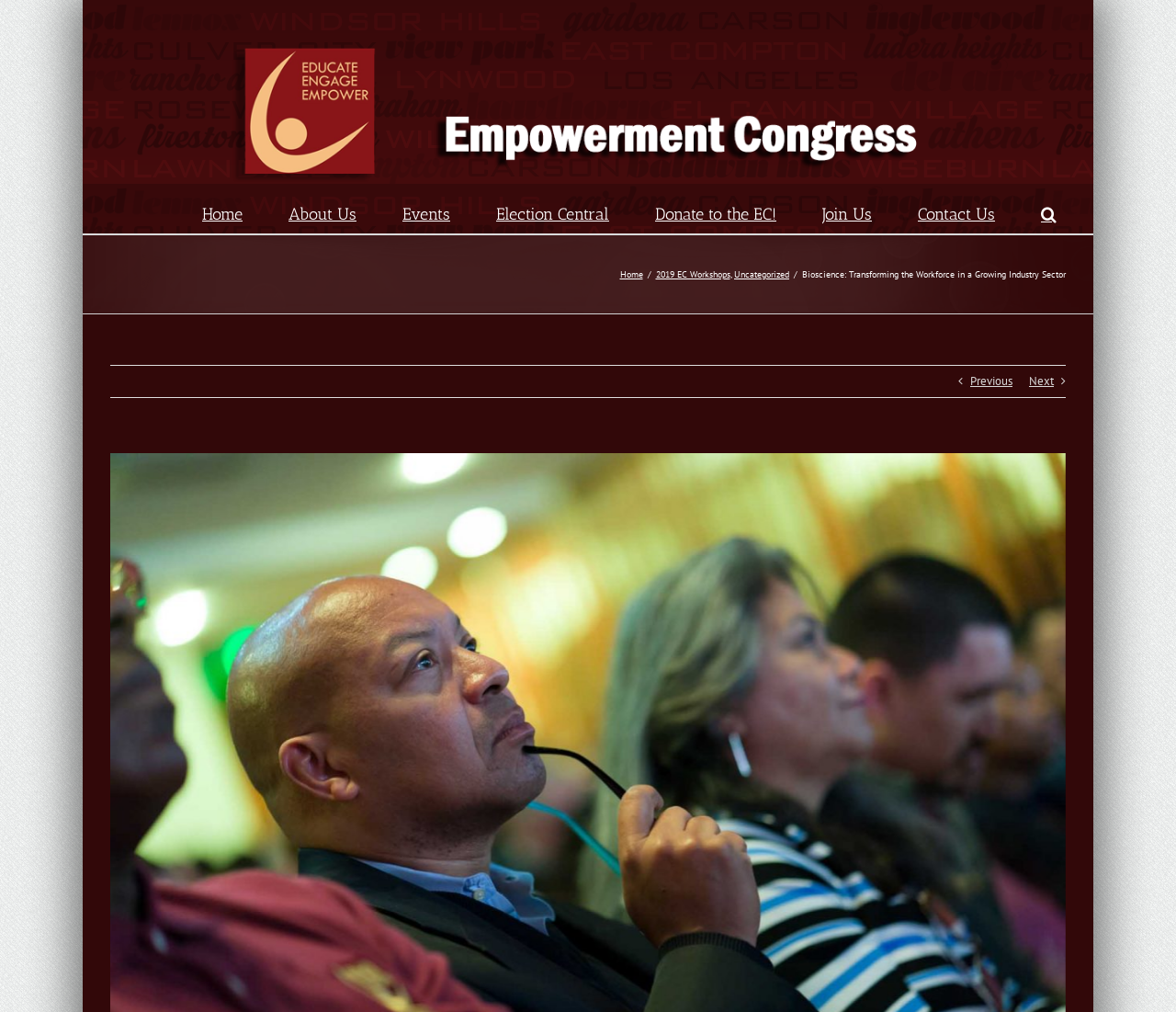Can you extract the primary headline text from the webpage?

Bioscience: Transforming the Workforce in a Growing Industry Sector